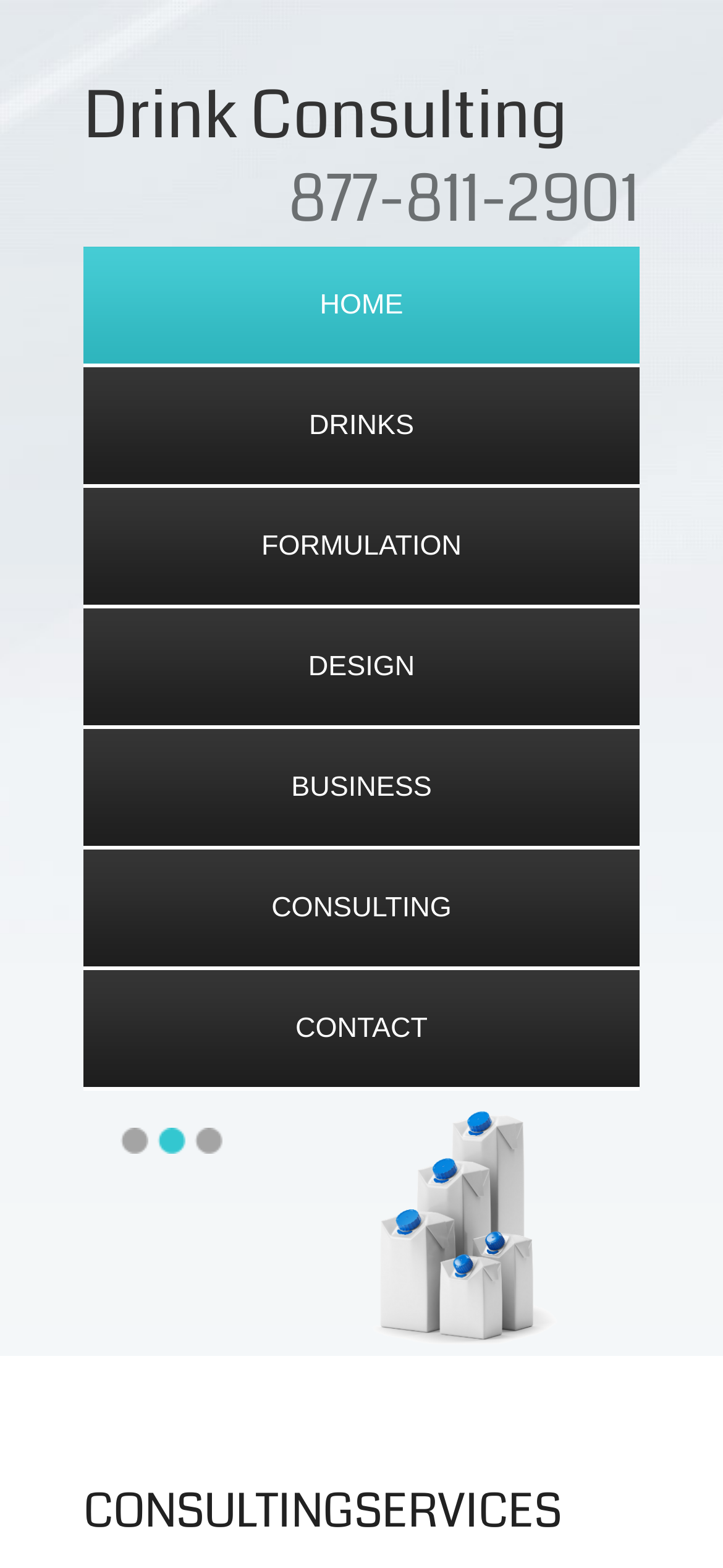Find the bounding box coordinates of the element I should click to carry out the following instruction: "go to page 1".

[0.167, 0.719, 0.205, 0.736]